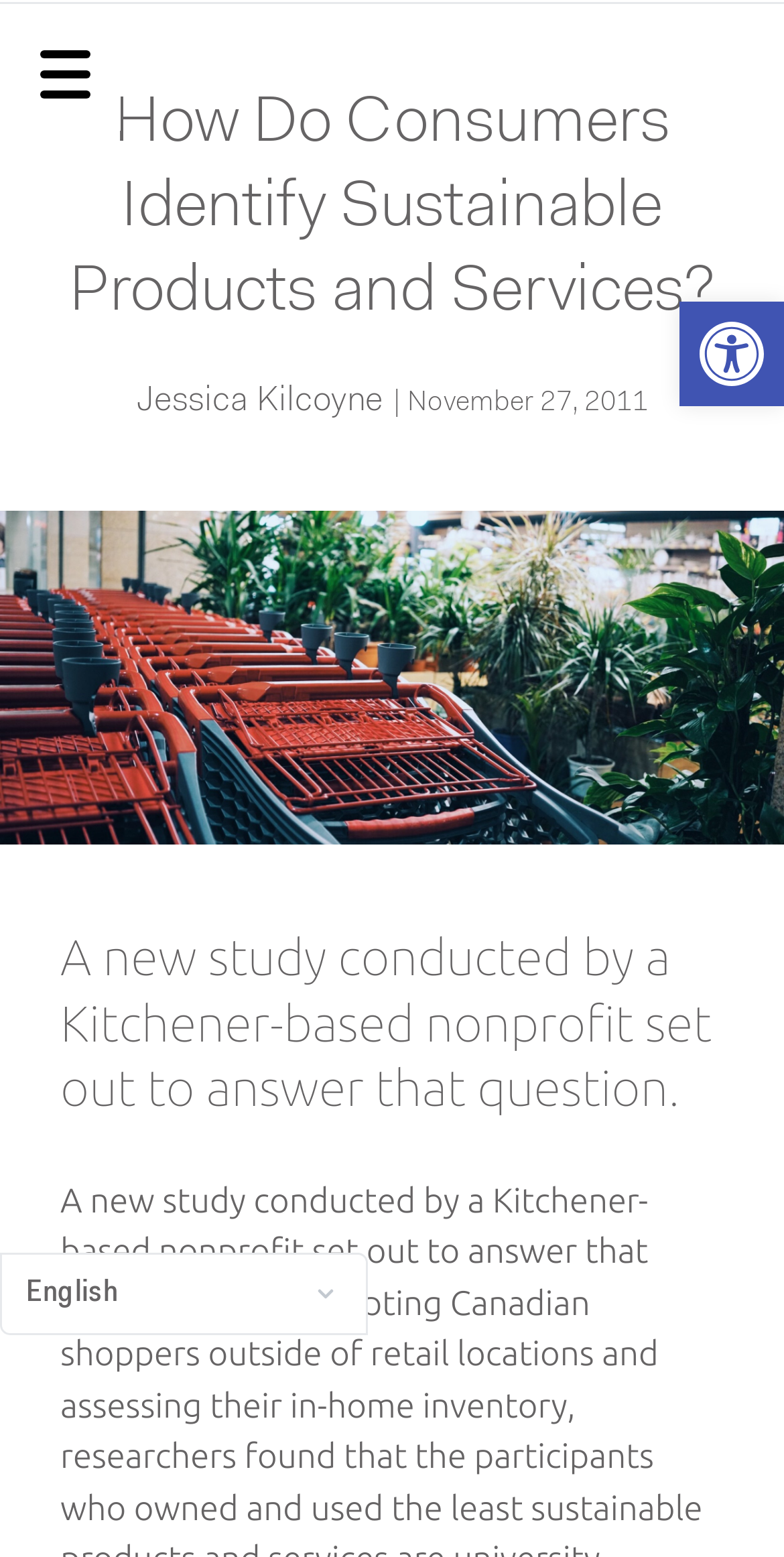Create a detailed summary of all the visual and textual information on the webpage.

The webpage is about a study on how consumers identify sustainable products and services. At the top right corner, there is a link to "Open toolbar Accessibility Tools" accompanied by an image with the same name. Below this, on the top left side, there is a button labeled "Menu Trigger". 

The main content of the webpage starts with a heading that reads "How Do Consumers Identify Sustainable Products and Services?" which spans almost the entire width of the page. 

Below this heading, there is a link to the author's name, "Jessica Kilcoyne", followed by a vertical line and a timestamp "November 27, 2011". 

The main article begins with a heading that summarizes the study, stating "A new study conducted by a Kitchener-based nonprofit set out to answer that question." This heading is positioned roughly in the middle of the page. 

At the bottom of the page, there is a combobox labeled "Select Language" that allows users to choose their preferred language.